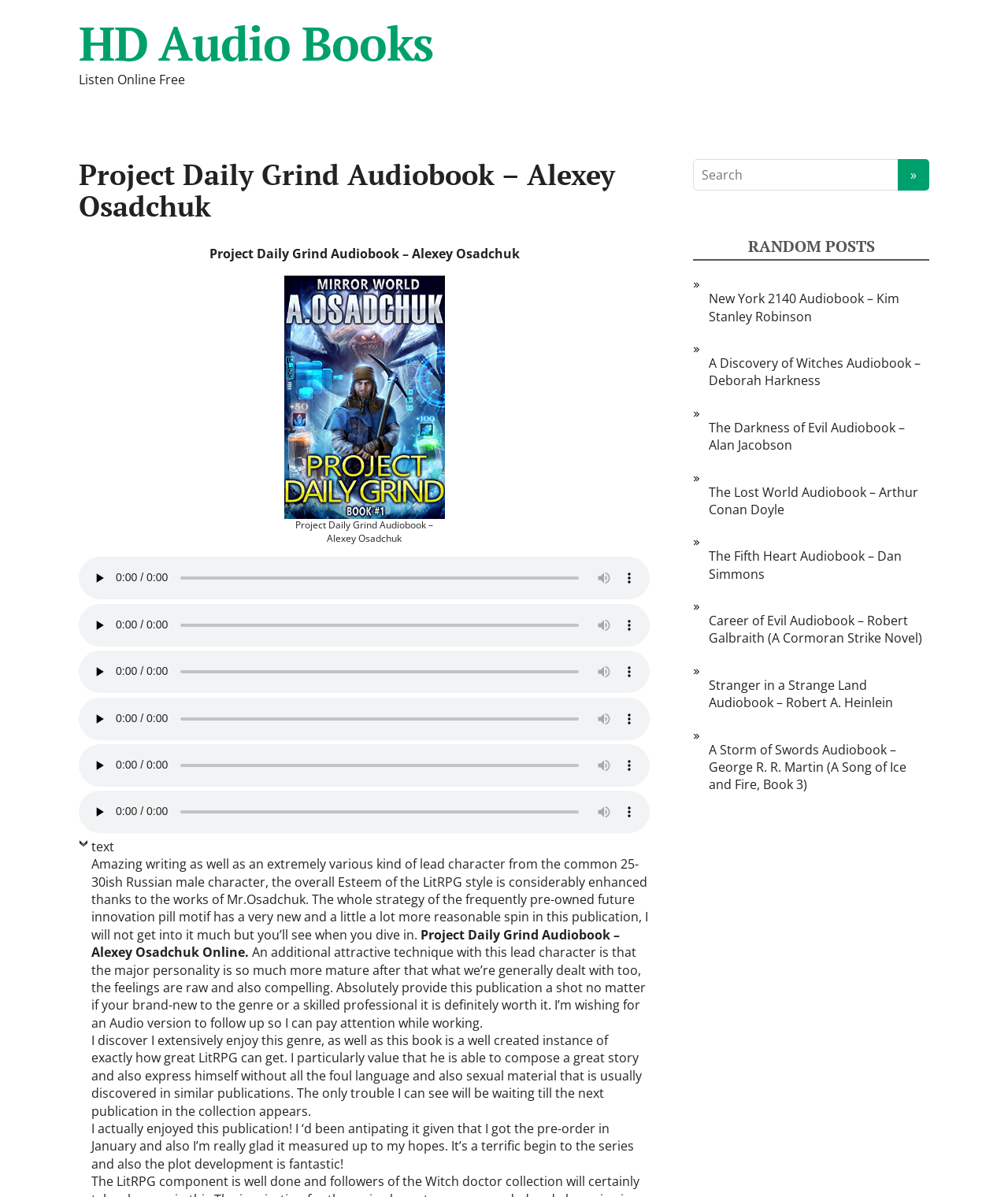Describe all the significant parts and information present on the webpage.

The webpage is about an audiobook titled "Project Daily Grind Audiobook - Alexey Osadchuk". At the top, there is a link to "HD Audio Books" and a static text "Listen Online Free". Below that, there is a heading with the title of the audiobook, accompanied by a figure with an image of the audiobook cover and a figcaption with the same title.

The main content of the webpage is a list of five audio players, each with a play button, a slider for audio time scrubbing, a mute button, and a button to show more media controls. These audio players are stacked vertically, taking up most of the page.

To the right of the audio players, there is a block of text with several paragraphs of user reviews and comments about the audiobook. The reviews are positive, praising the author's writing style, the lead character, and the plot development.

At the bottom of the page, there is a complementary section with a search textbox, a button to navigate to the next page, and a heading "RANDOM POSTS". Below that, there is a list of links to other audiobooks, each with a list marker and a title. The list of audiobooks takes up the rest of the page.